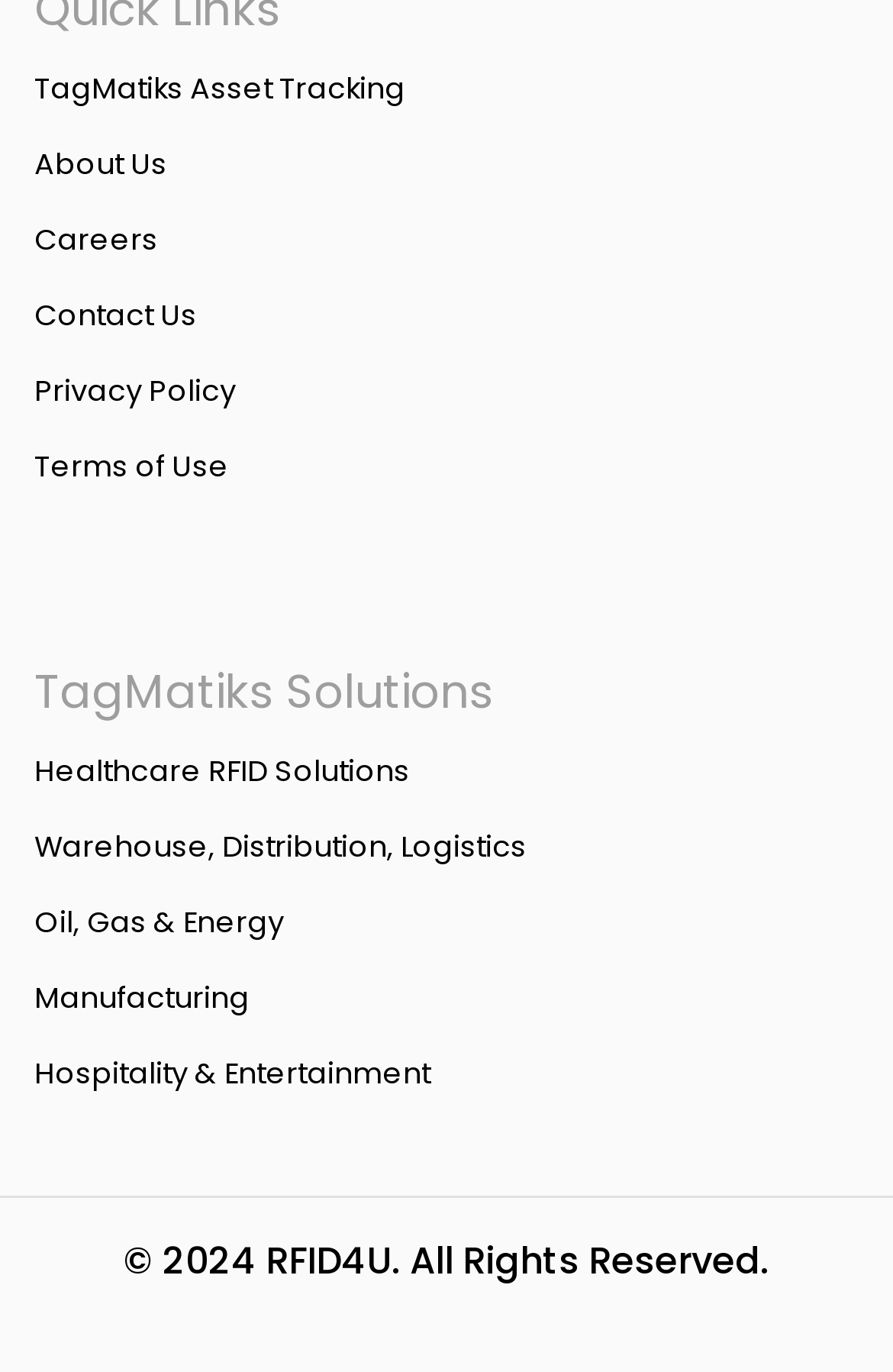Look at the image and answer the question in detail:
What is the name of the company that owns the copyright?

The company name that owns the copyright can be found at the bottom of the webpage, in the text '© 2024 RFID4U. All Rights Reserved.', which indicates that the company that owns the copyright is RFID4U.